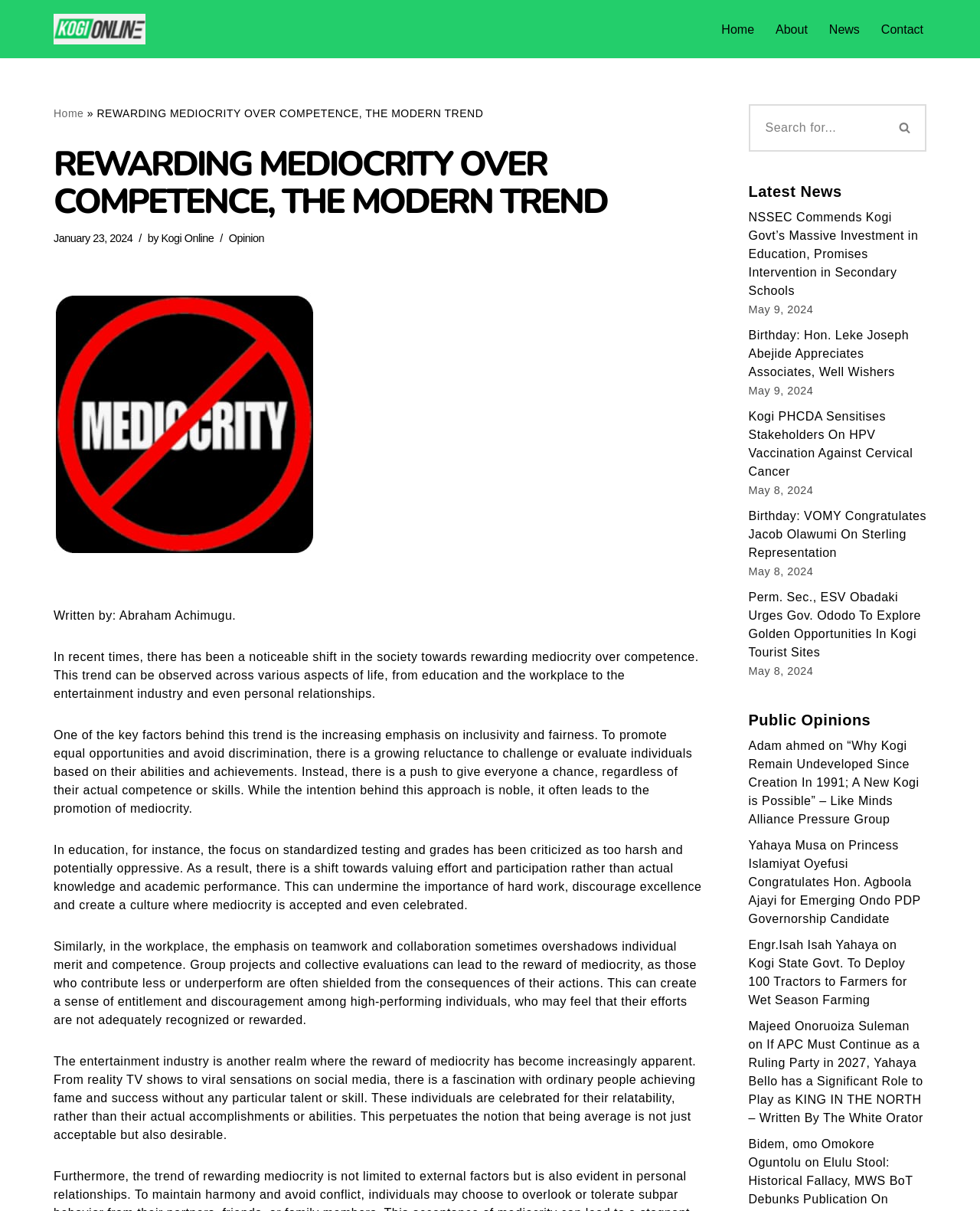Identify the bounding box coordinates for the UI element that matches this description: "parent_node: Search for... aria-label="Search"".

[0.902, 0.086, 0.945, 0.125]